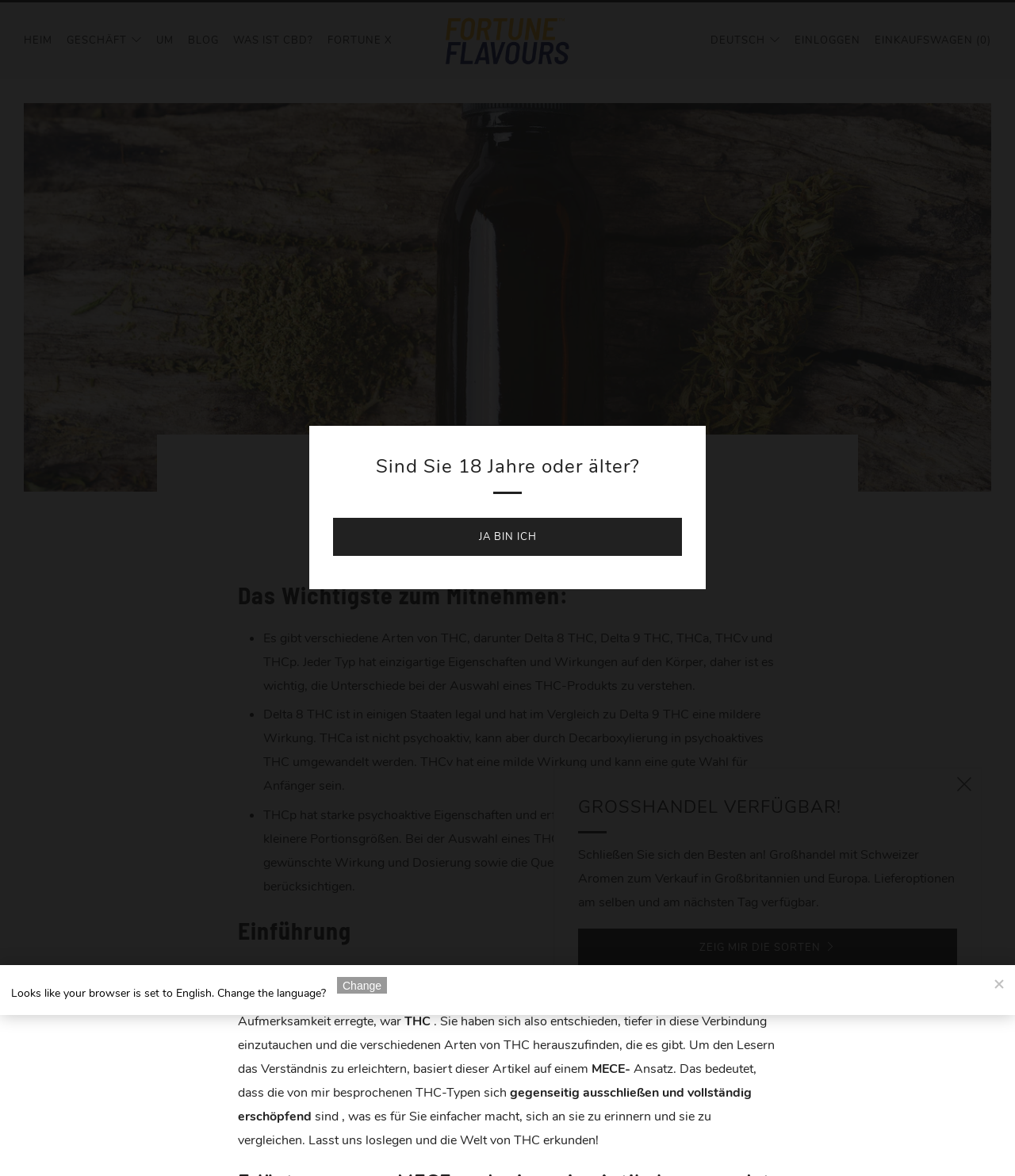What is the language of the webpage currently set to?
Please provide a comprehensive and detailed answer to the question.

The question can be answered by looking at the button 'Selected language: Deutsch' which indicates that the language of the webpage is currently set to German.